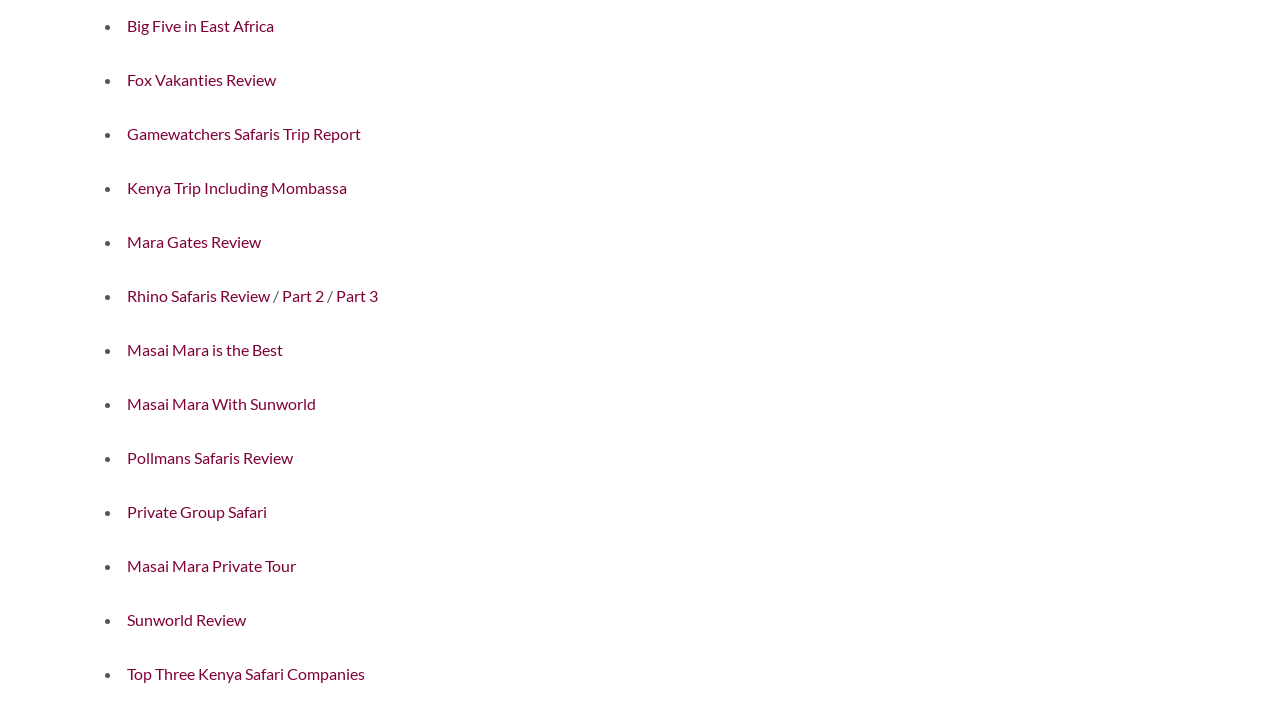Please mark the bounding box coordinates of the area that should be clicked to carry out the instruction: "Explore Masai Mara is the Best".

[0.099, 0.476, 0.221, 0.502]